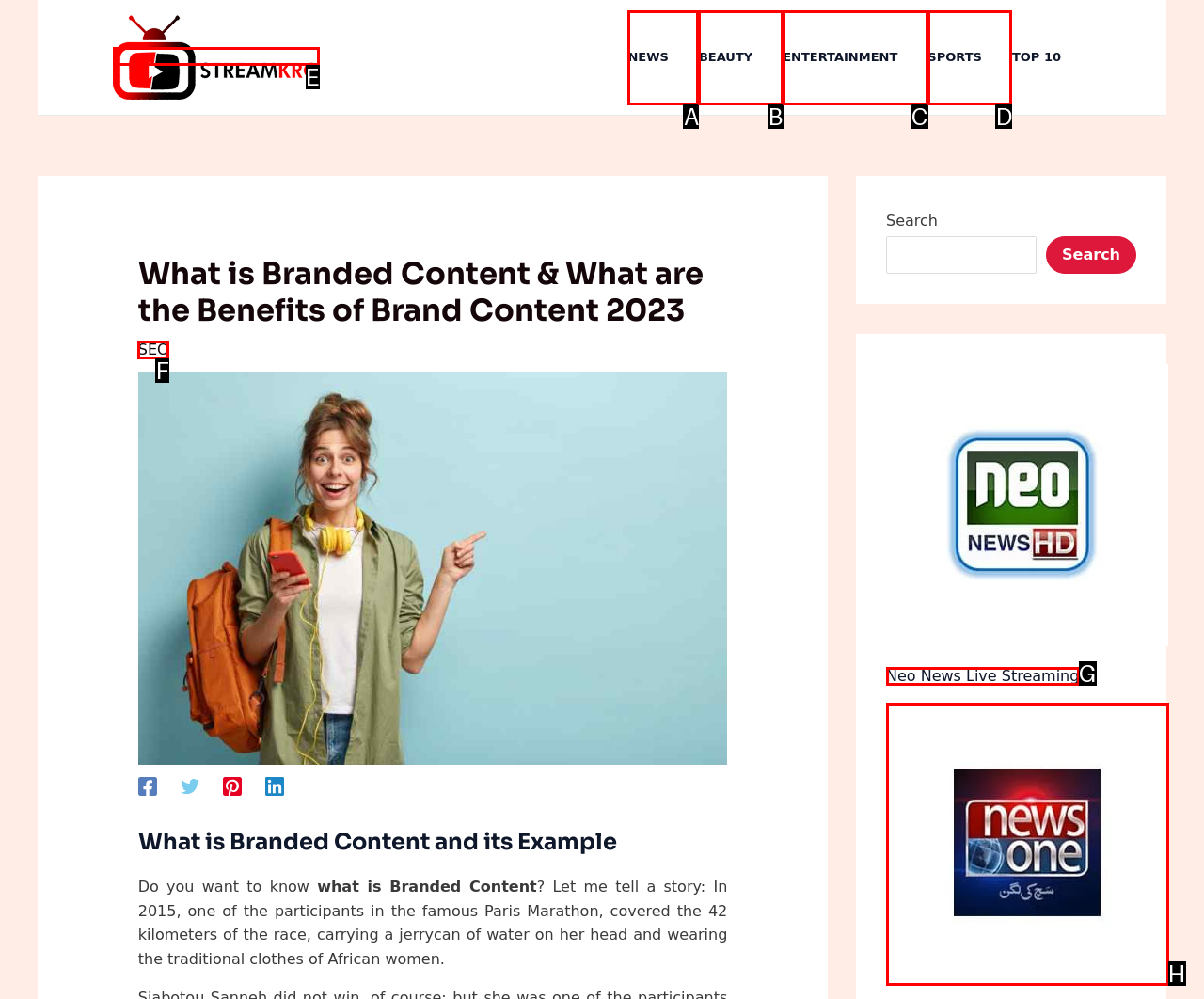Determine which HTML element best fits the description: News
Answer directly with the letter of the matching option from the available choices.

A